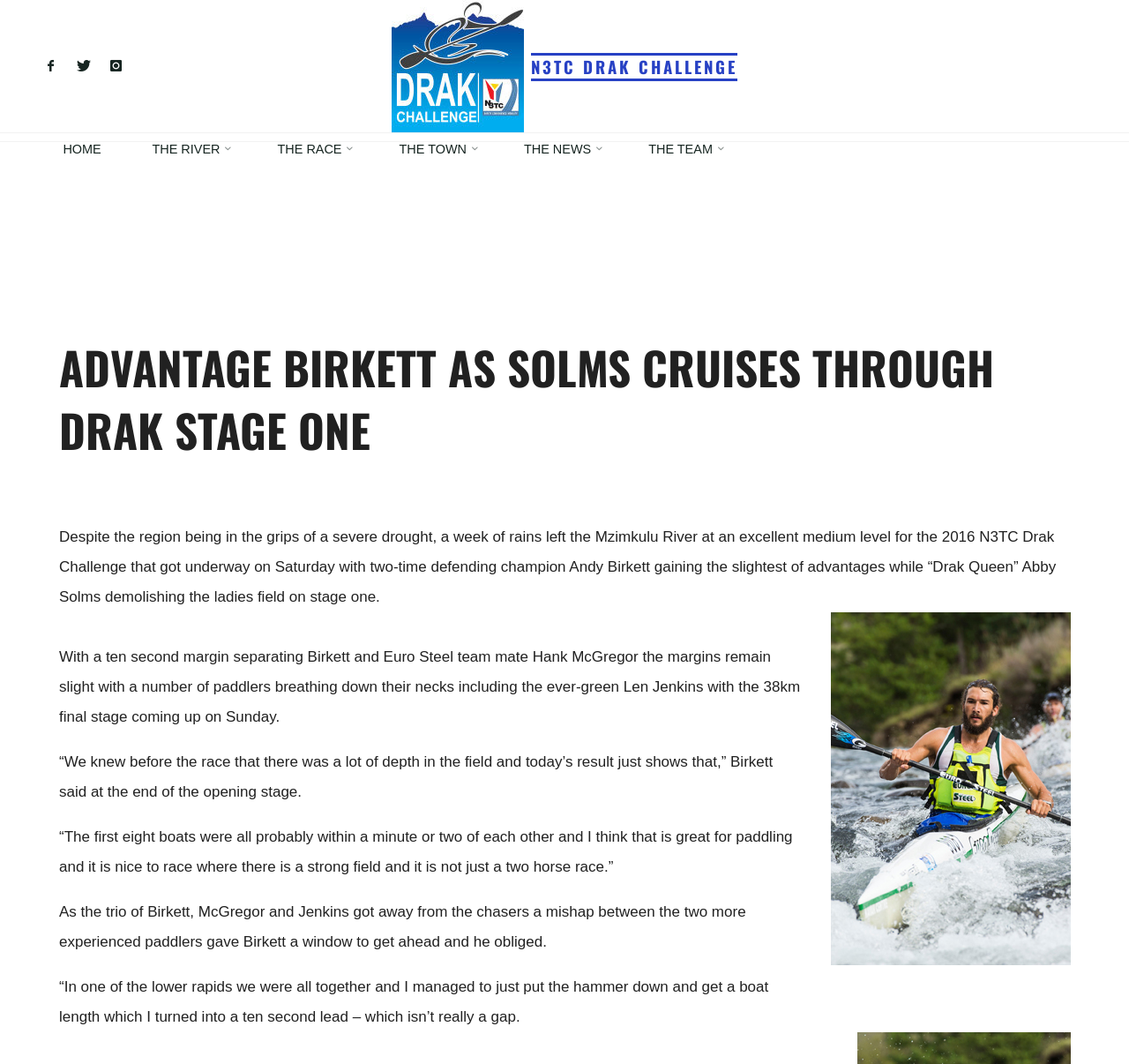Respond to the question below with a single word or phrase:
How long is the final stage of the race?

38km